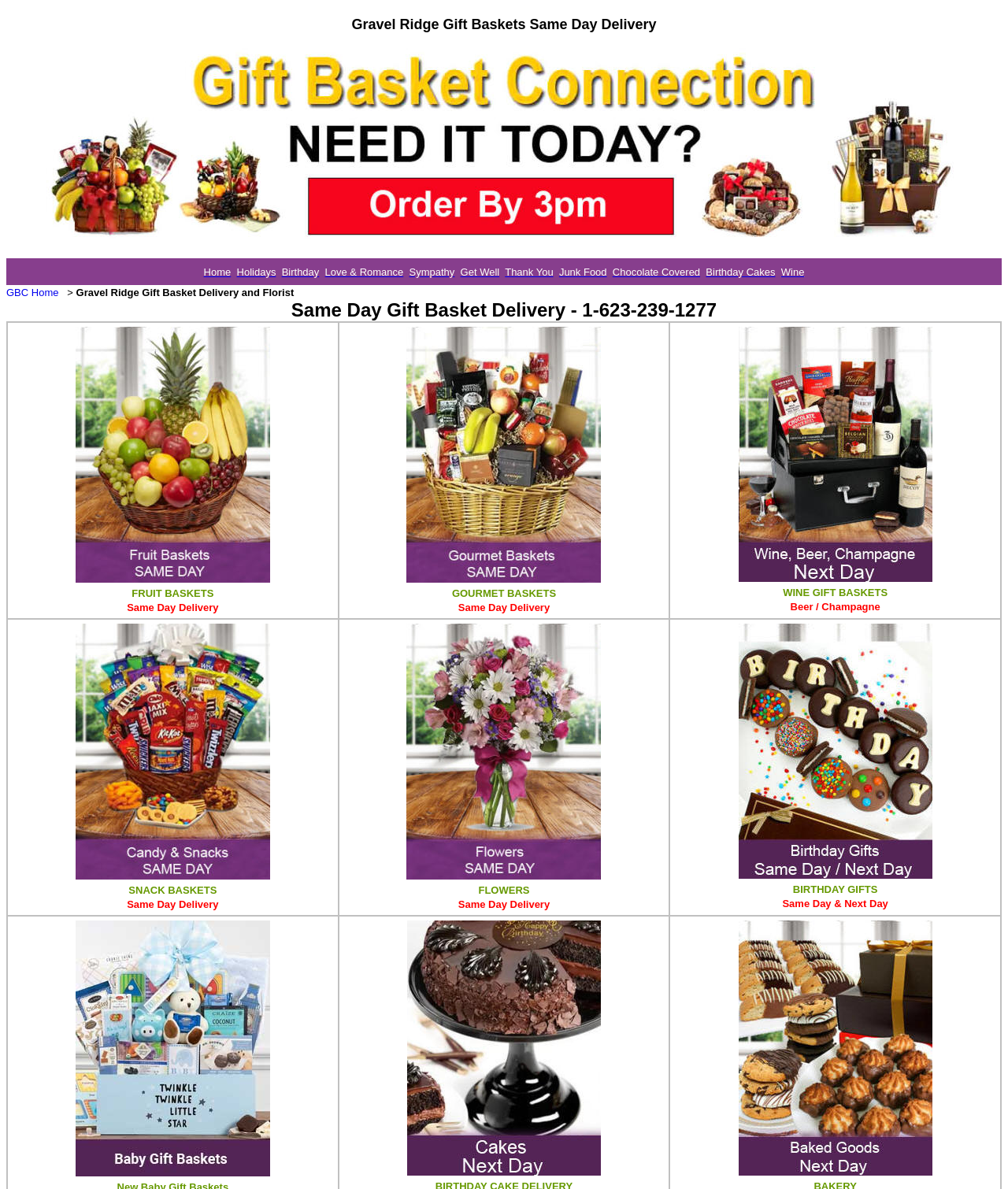How many types of gift baskets are featured on the webpage?
Using the visual information from the image, give a one-word or short-phrase answer.

6